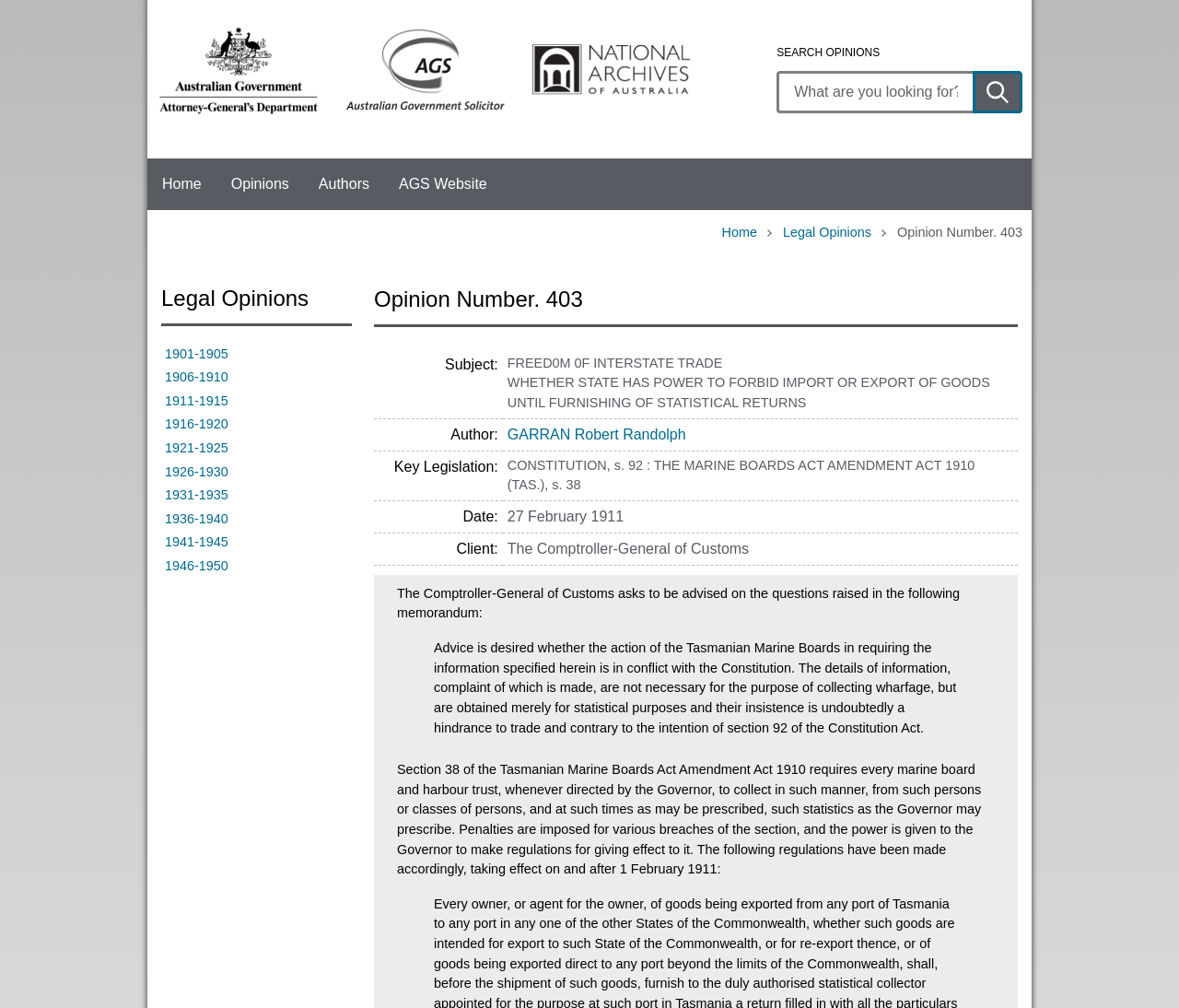Please find and report the bounding box coordinates of the element to click in order to perform the following action: "View Attorney-General's Department website". The coordinates should be expressed as four float numbers between 0 and 1, in the format [left, top, right, bottom].

[0.326, 0.157, 0.426, 0.208]